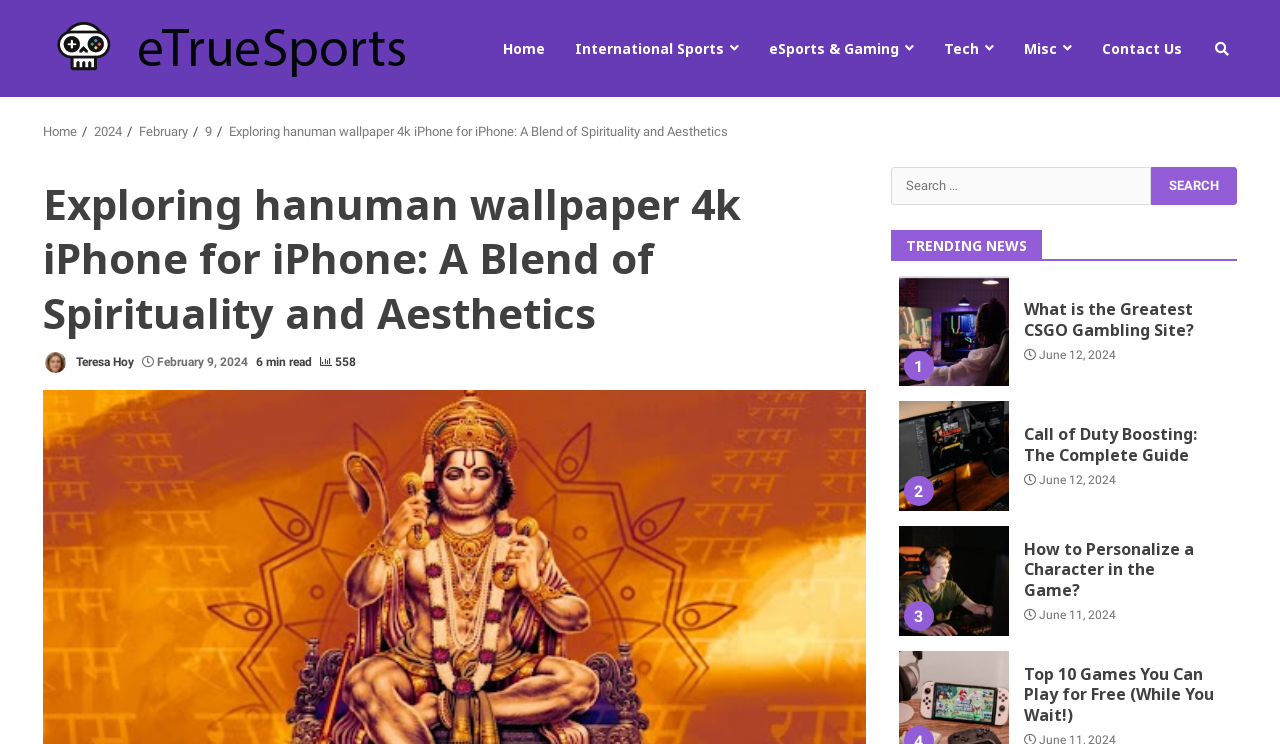Identify the bounding box coordinates for the UI element described as: "International Sports". The coordinates should be provided as four floats between 0 and 1: [left, top, right, bottom].

[0.438, 0.032, 0.589, 0.098]